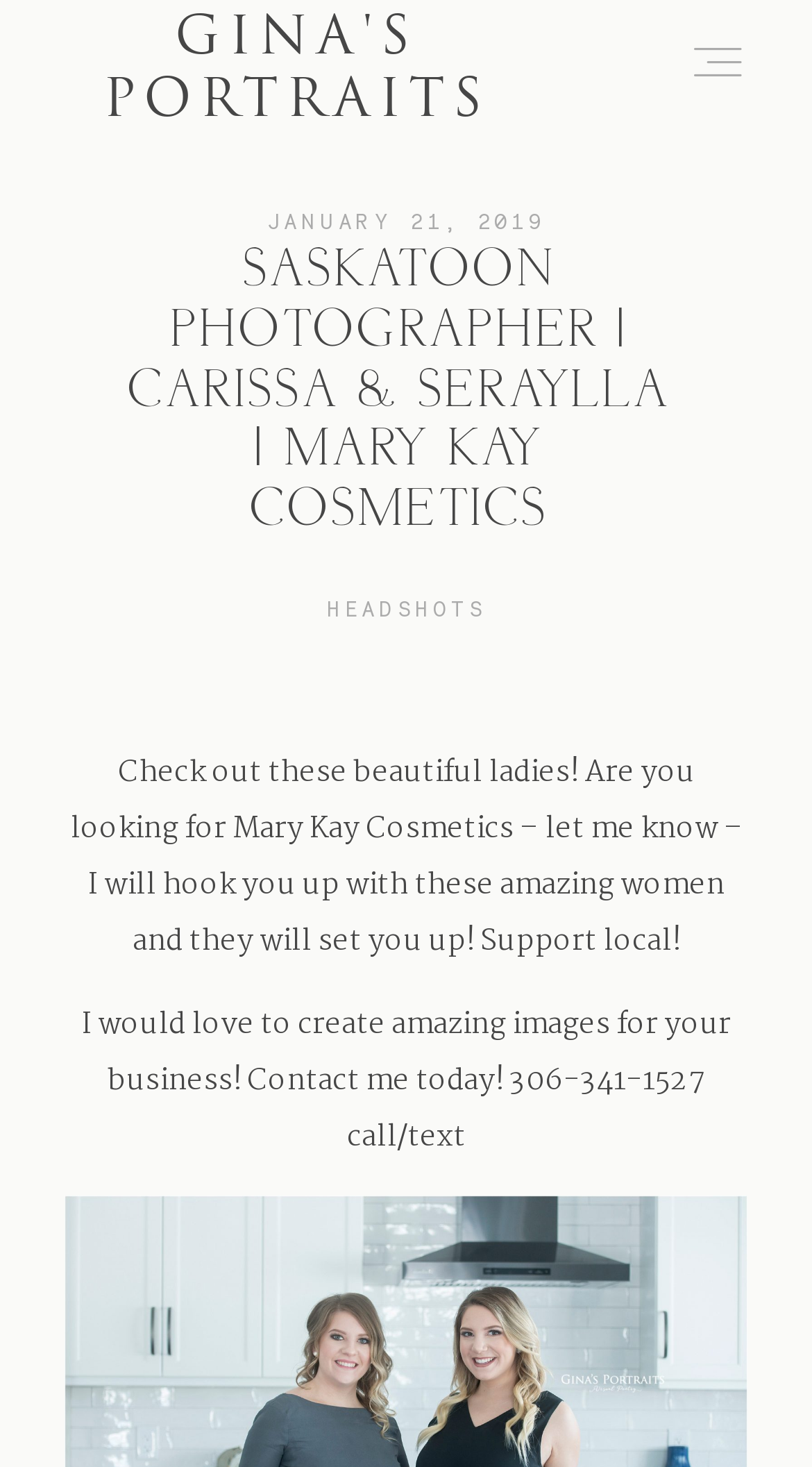What is the date mentioned on the webpage?
Use the screenshot to answer the question with a single word or phrase.

JANUARY 21, 2019